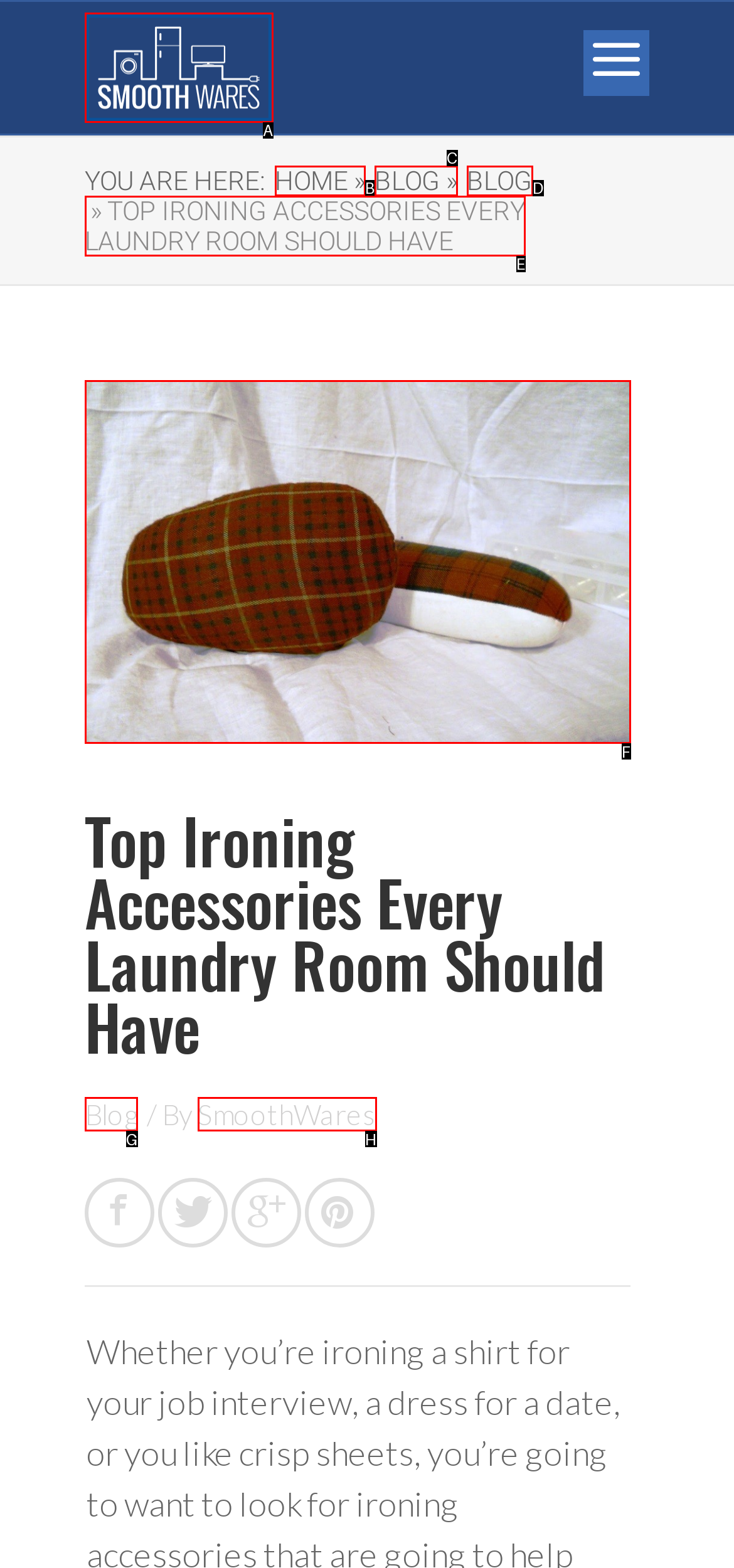Match the HTML element to the description: Blog. Respond with the letter of the correct option directly.

D